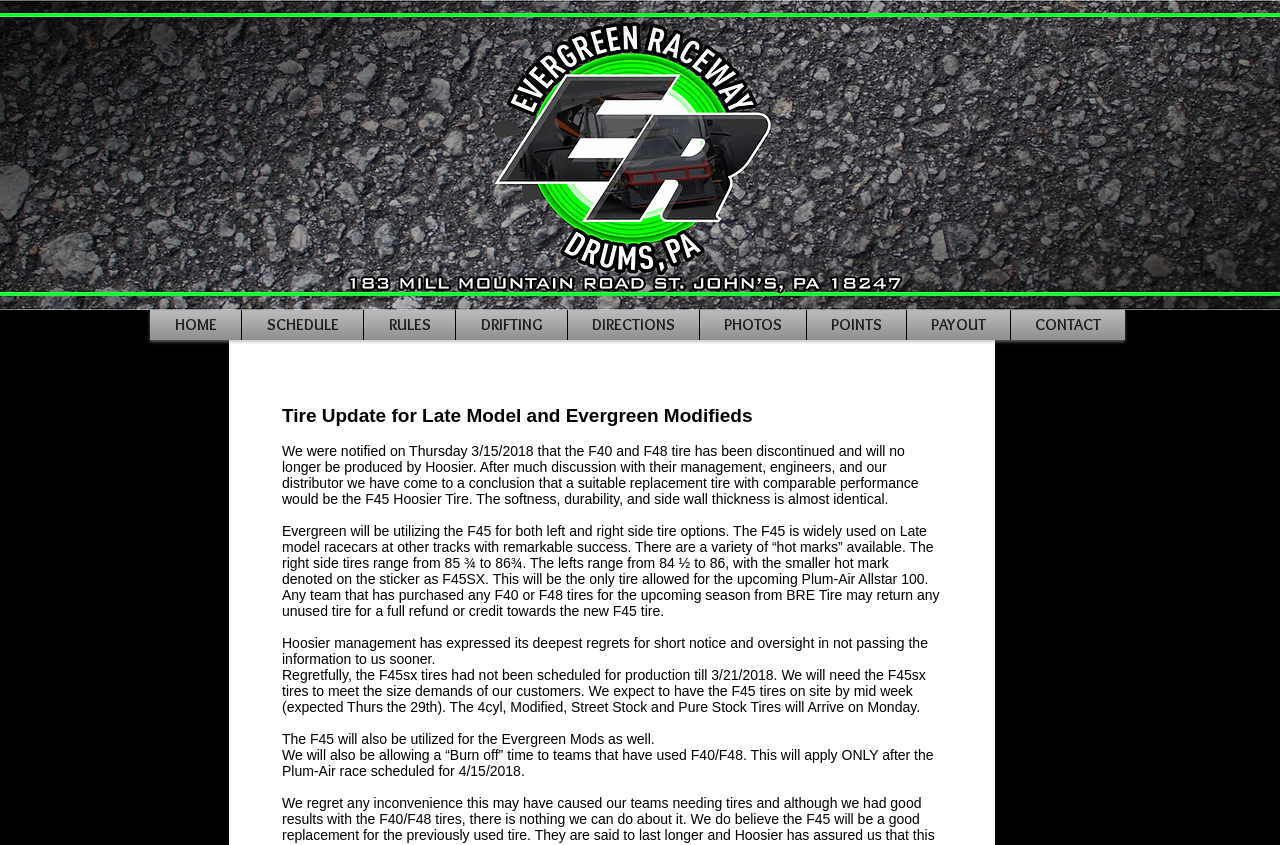Identify the bounding box coordinates of the region that needs to be clicked to carry out this instruction: "go to home page". Provide these coordinates as four float numbers ranging from 0 to 1, i.e., [left, top, right, bottom].

[0.117, 0.367, 0.188, 0.402]